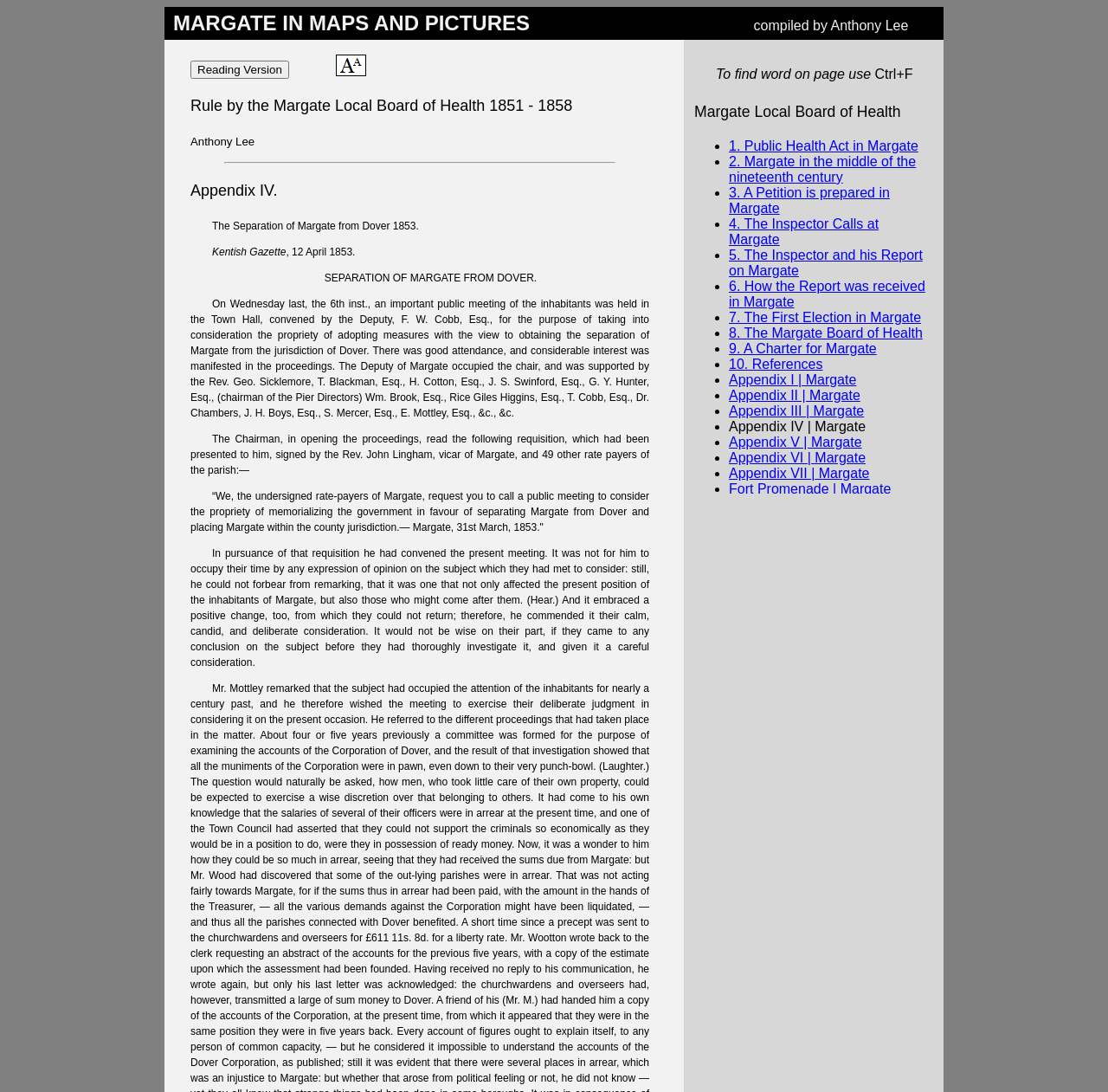Determine the bounding box coordinates of the clickable area required to perform the following instruction: "Click the 'Reading Version' button". The coordinates should be represented as four float numbers between 0 and 1: [left, top, right, bottom].

[0.172, 0.056, 0.261, 0.072]